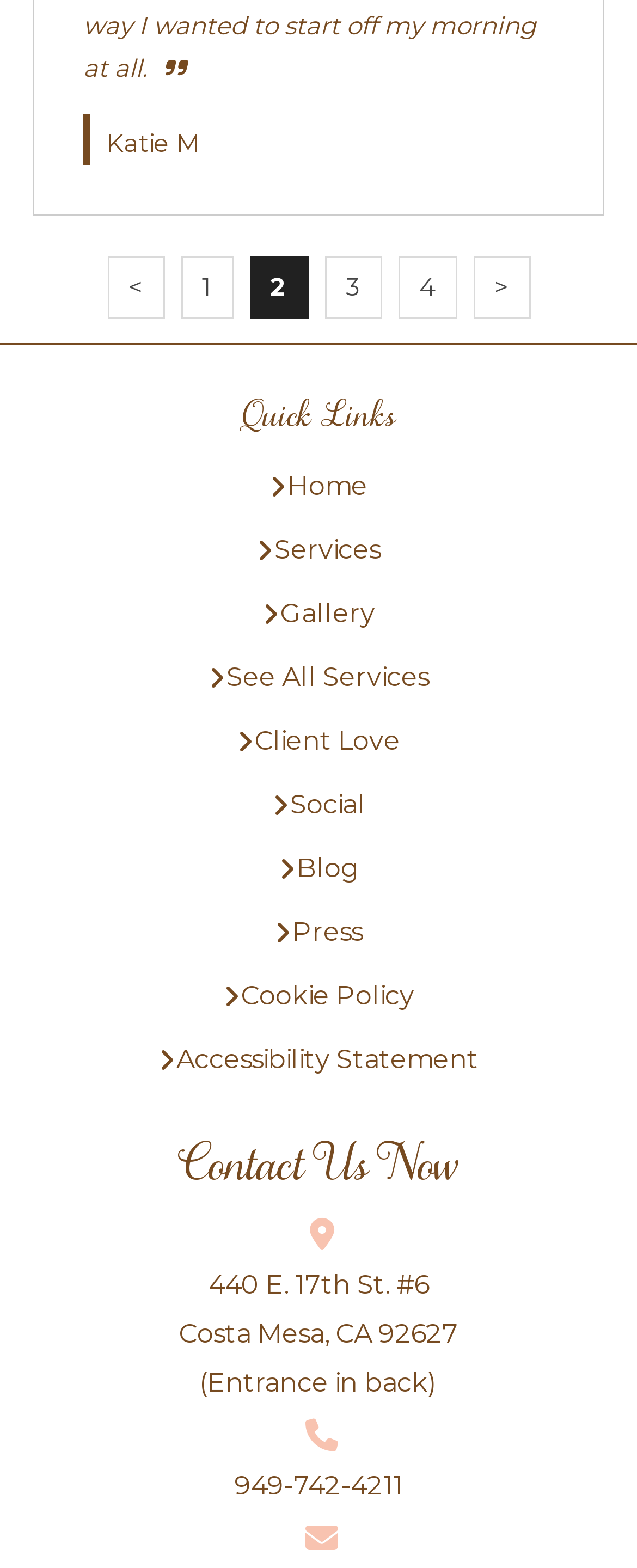Pinpoint the bounding box coordinates of the element to be clicked to execute the instruction: "contact us".

[0.038, 0.905, 0.962, 0.958]